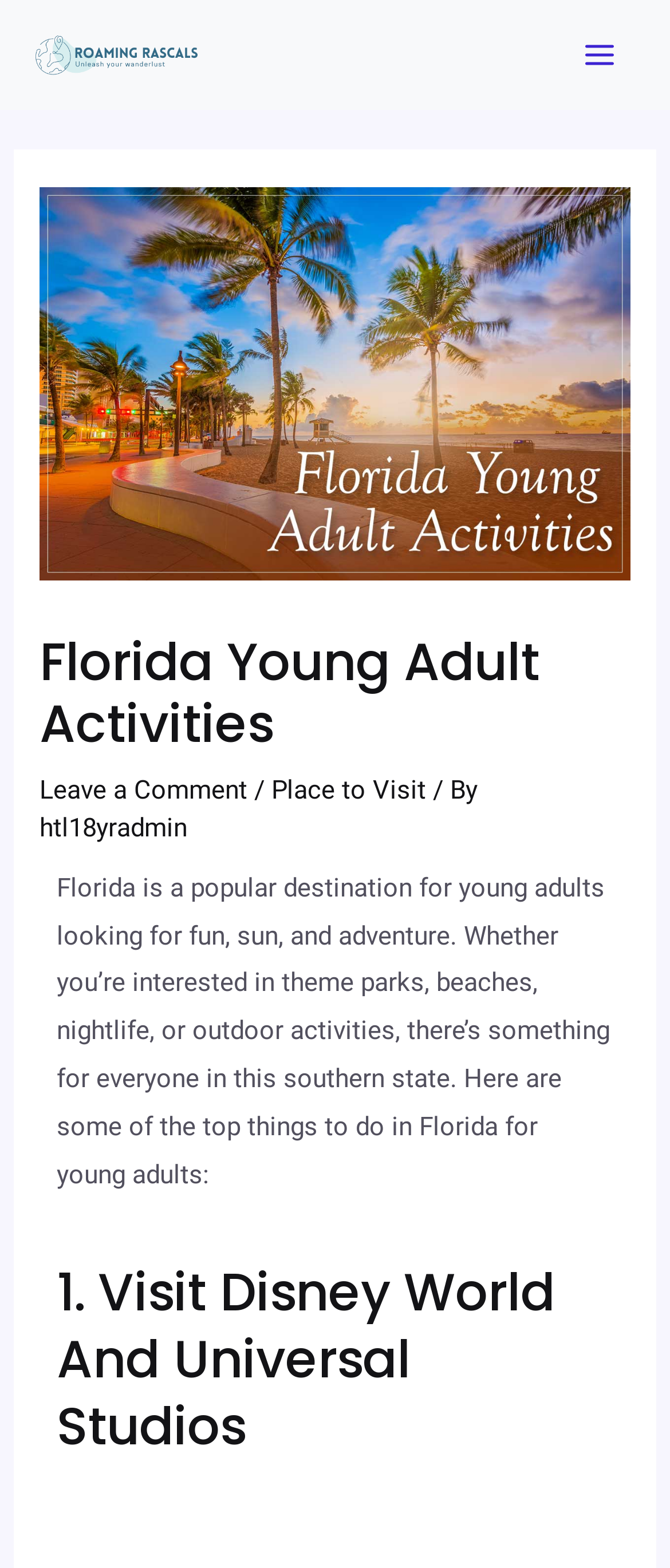What is the first activity mentioned for young adults in Florida?
Give a one-word or short phrase answer based on the image.

Visit Disney World And Universal Studios